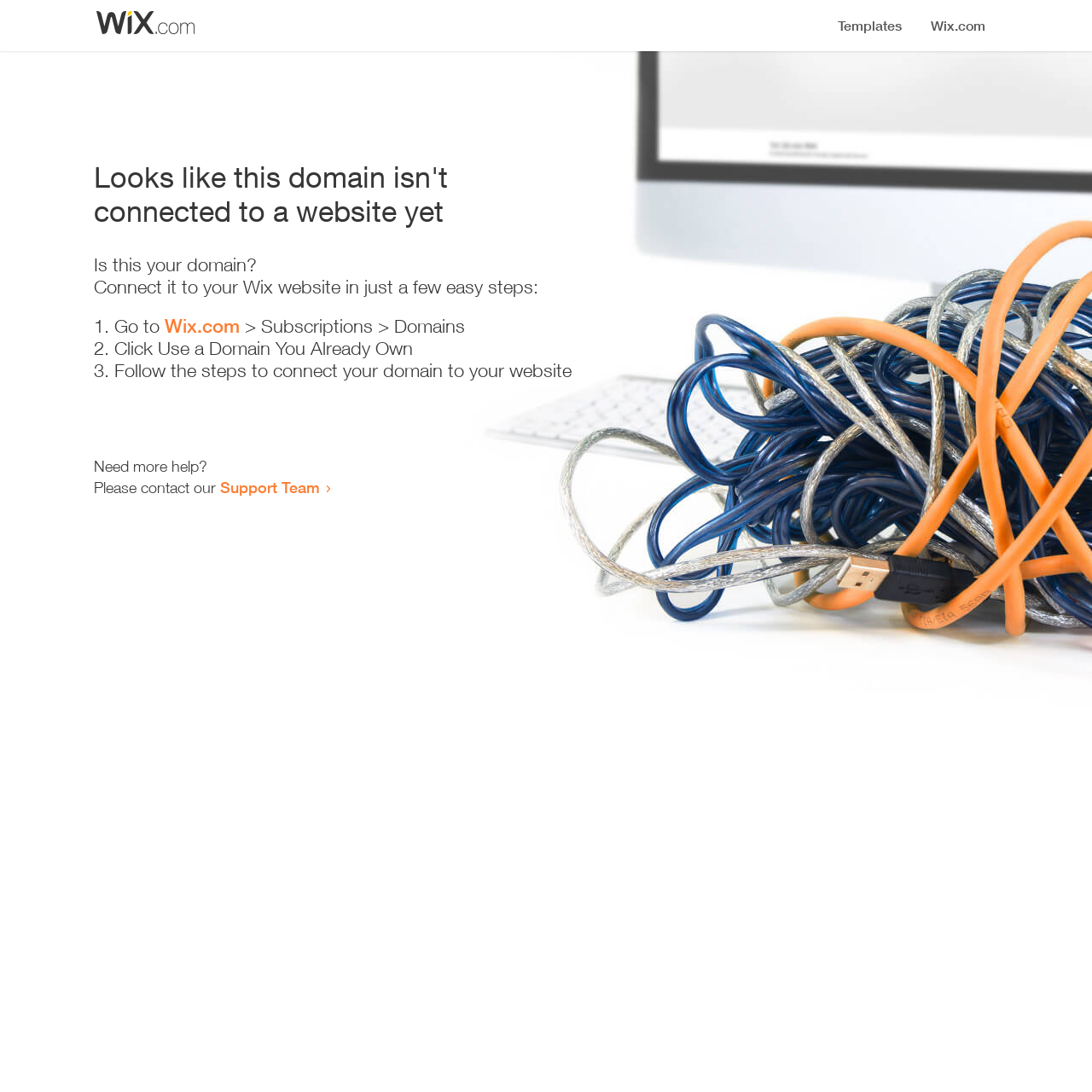Give a comprehensive overview of the webpage, including key elements.

The webpage appears to be an error page, indicating that a domain is not connected to a website yet. At the top, there is a small image, likely a logo or icon. Below the image, a prominent heading reads "Looks like this domain isn't connected to a website yet". 

Underneath the heading, a series of instructions are provided to connect the domain to a Wix website. The instructions are divided into three steps, each marked with a numbered list marker (1., 2., and 3.). The first step involves going to Wix.com, specifically the Subscriptions > Domains section. The second step is to click "Use a Domain You Already Own", and the third step is to follow the instructions to connect the domain to the website.

At the bottom of the page, there is a section offering additional help, with a message "Need more help?" followed by an invitation to contact the Support Team via a link.